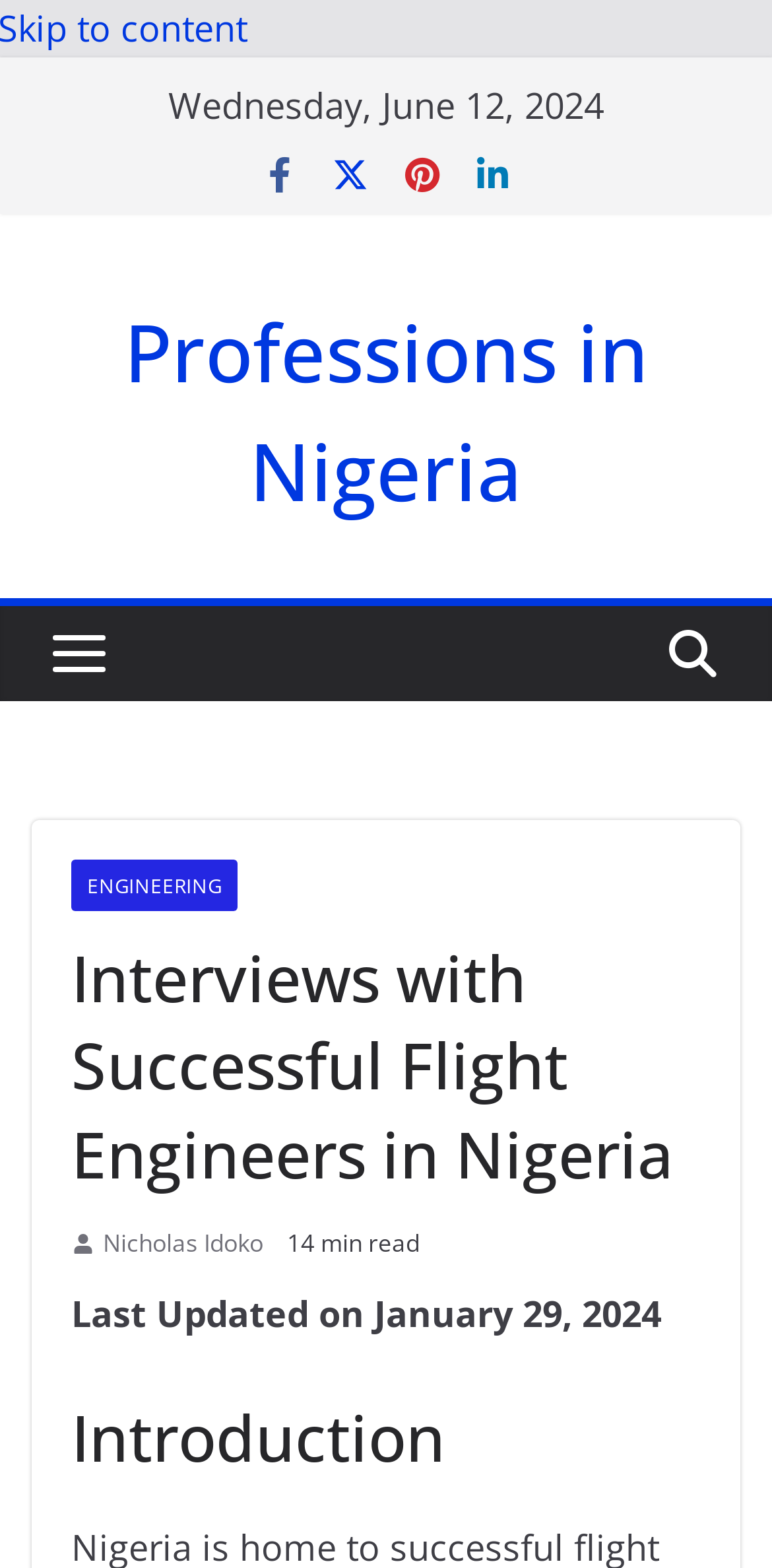Write an elaborate caption that captures the essence of the webpage.

The webpage is about interviews with successful flight engineers in Nigeria, providing insights and experiences. At the top, there is a date displayed, "Wednesday, June 12, 2024". Below the date, there are four social media links, Facebook, Twitter, Pinterest, and LinkedIn, aligned horizontally. 

To the right of the social media links, there is a heading "Professions in Nigeria" with a link to the same title below it. A menu button is located on the left side, accompanied by an image. When expanded, the menu button reveals a link to "ENGINEERING".

The main content of the webpage is headed by "Interviews with Successful Flight Engineers in Nigeria", which is also the title of the webpage. Below the title, there is an image, followed by a link to "Nicholas Idoko". The article's reading time, "14 min read", is displayed to the right of the link. The last updated date, "January 29, 2024", is shown below the reading time.

The article is divided into sections, with the first section titled "Introduction".